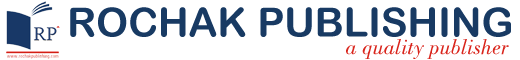What is stylized within the open book icon?
Based on the screenshot, provide your answer in one word or phrase.

Acronym 'RP'